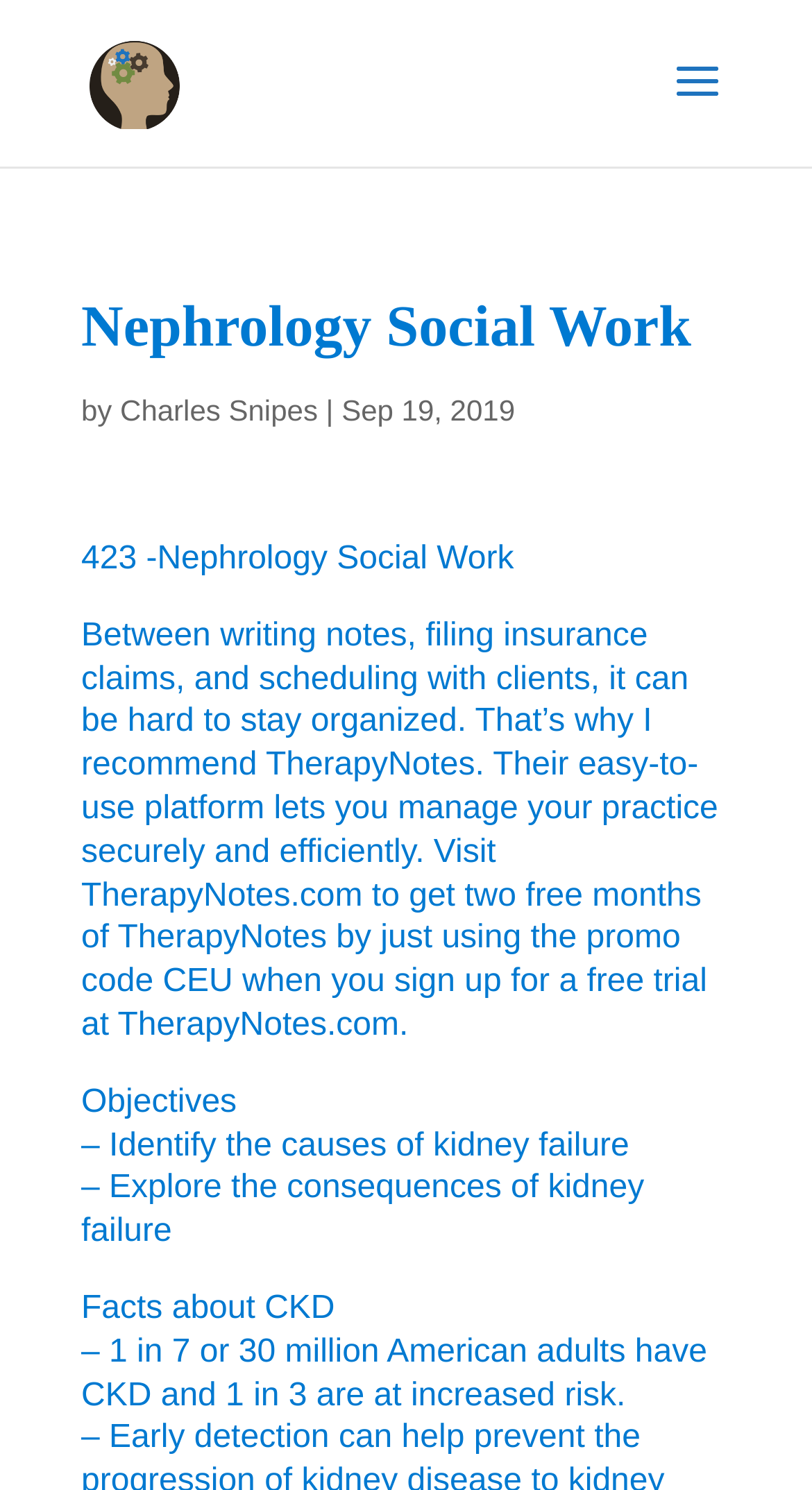Please identify the primary heading of the webpage and give its text content.

Nephrology Social Work